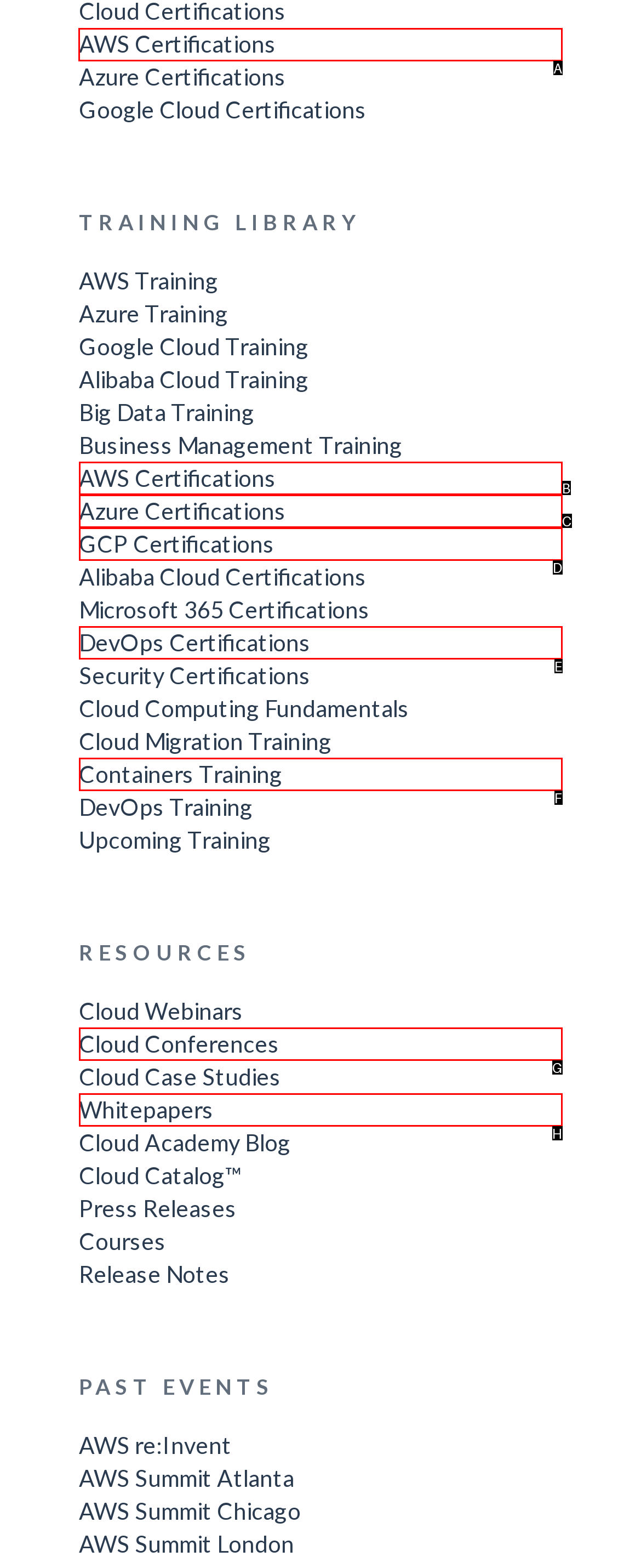For the instruction: Click on AWS Certifications, determine the appropriate UI element to click from the given options. Respond with the letter corresponding to the correct choice.

A